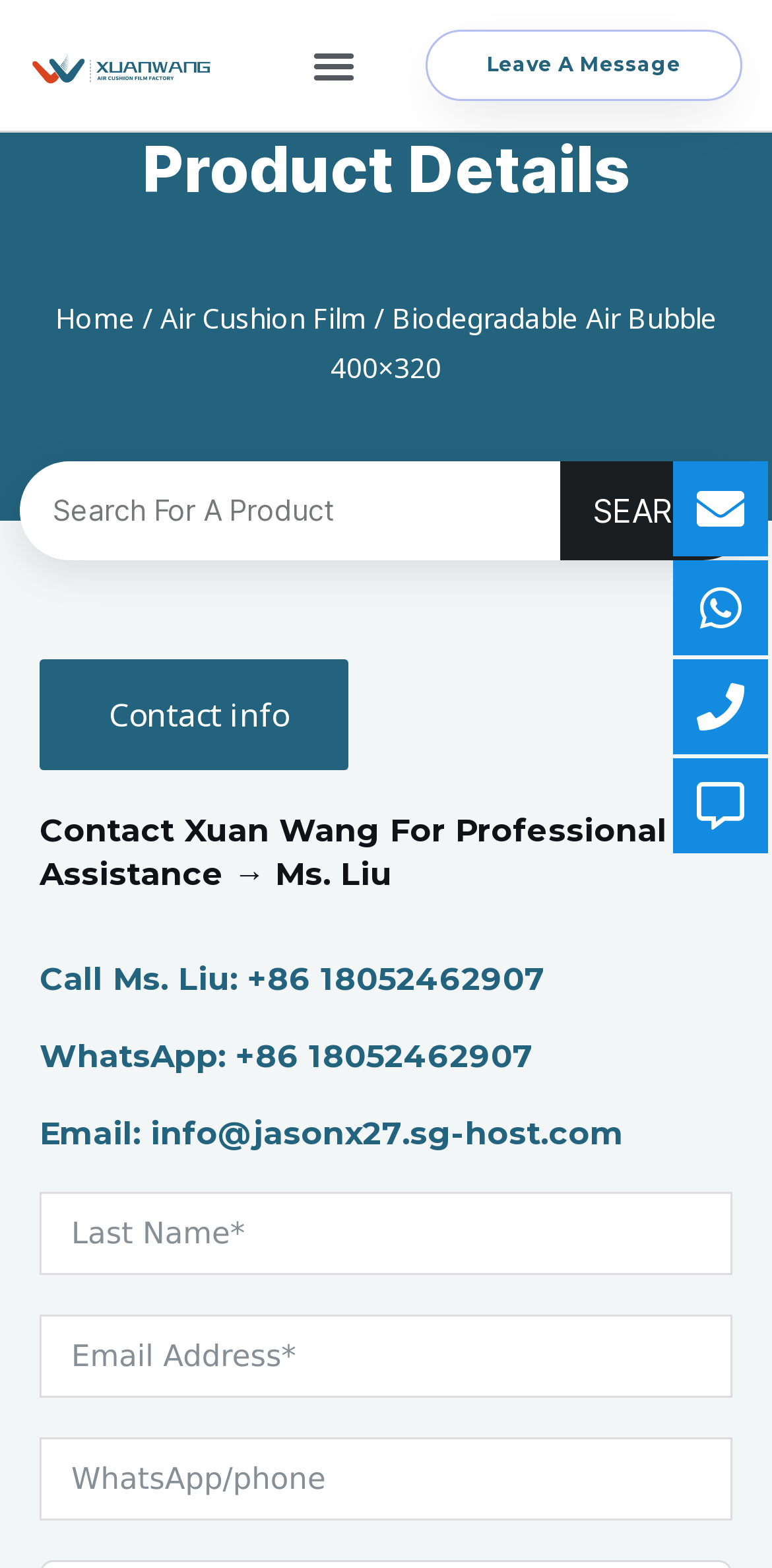Find and indicate the bounding box coordinates of the region you should select to follow the given instruction: "Contact Ms. Liu".

[0.051, 0.516, 0.949, 0.572]